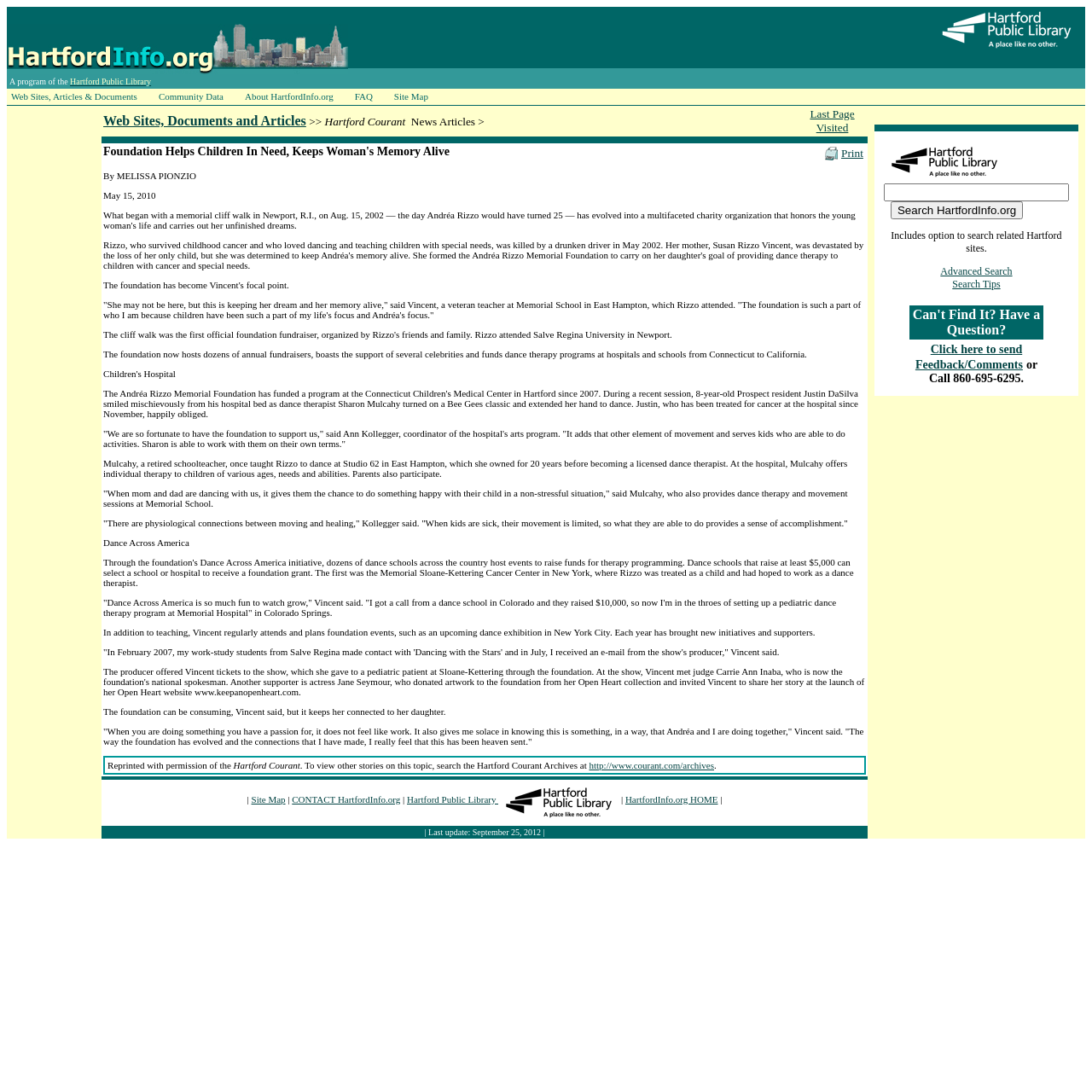Locate the bounding box of the UI element described in the following text: "http://www.courant.com/archives".

[0.539, 0.696, 0.654, 0.705]